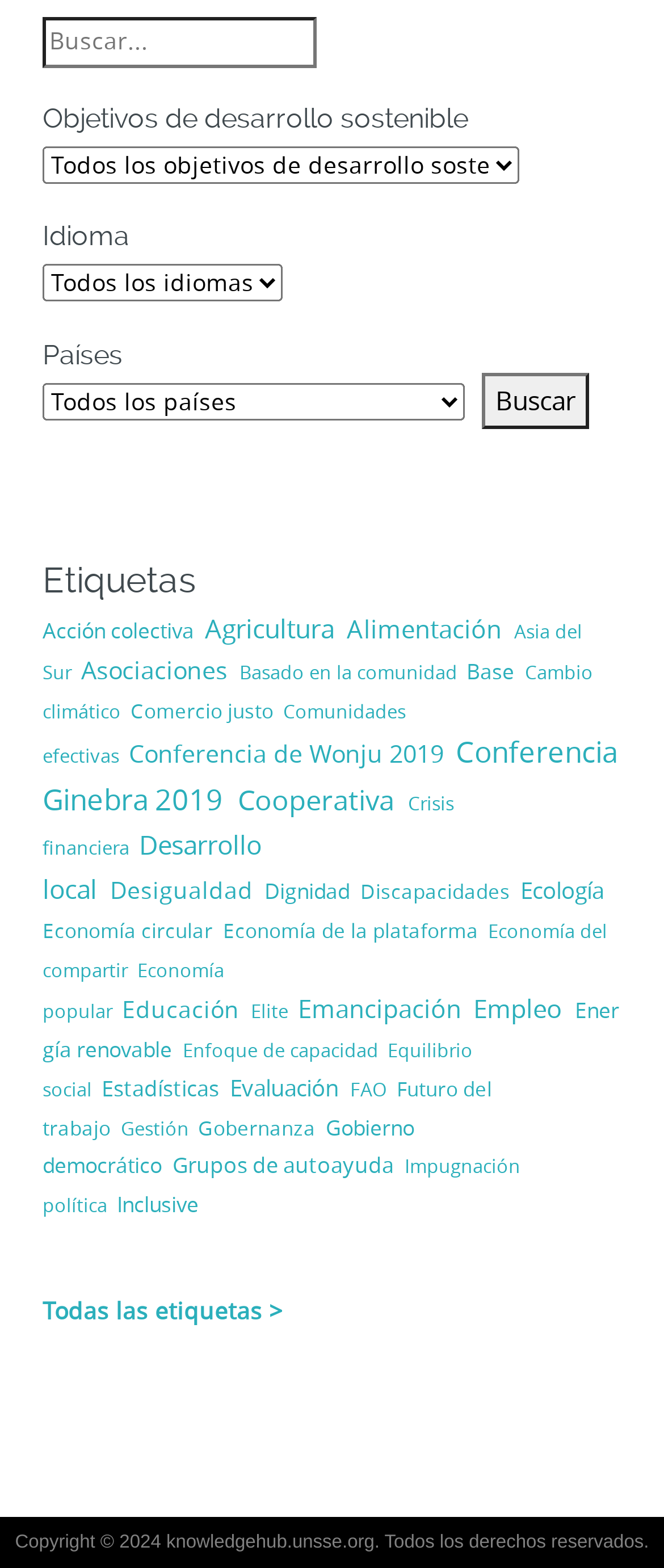Provide a short, one-word or phrase answer to the question below:
What is the purpose of the 'Buscar' button?

To search